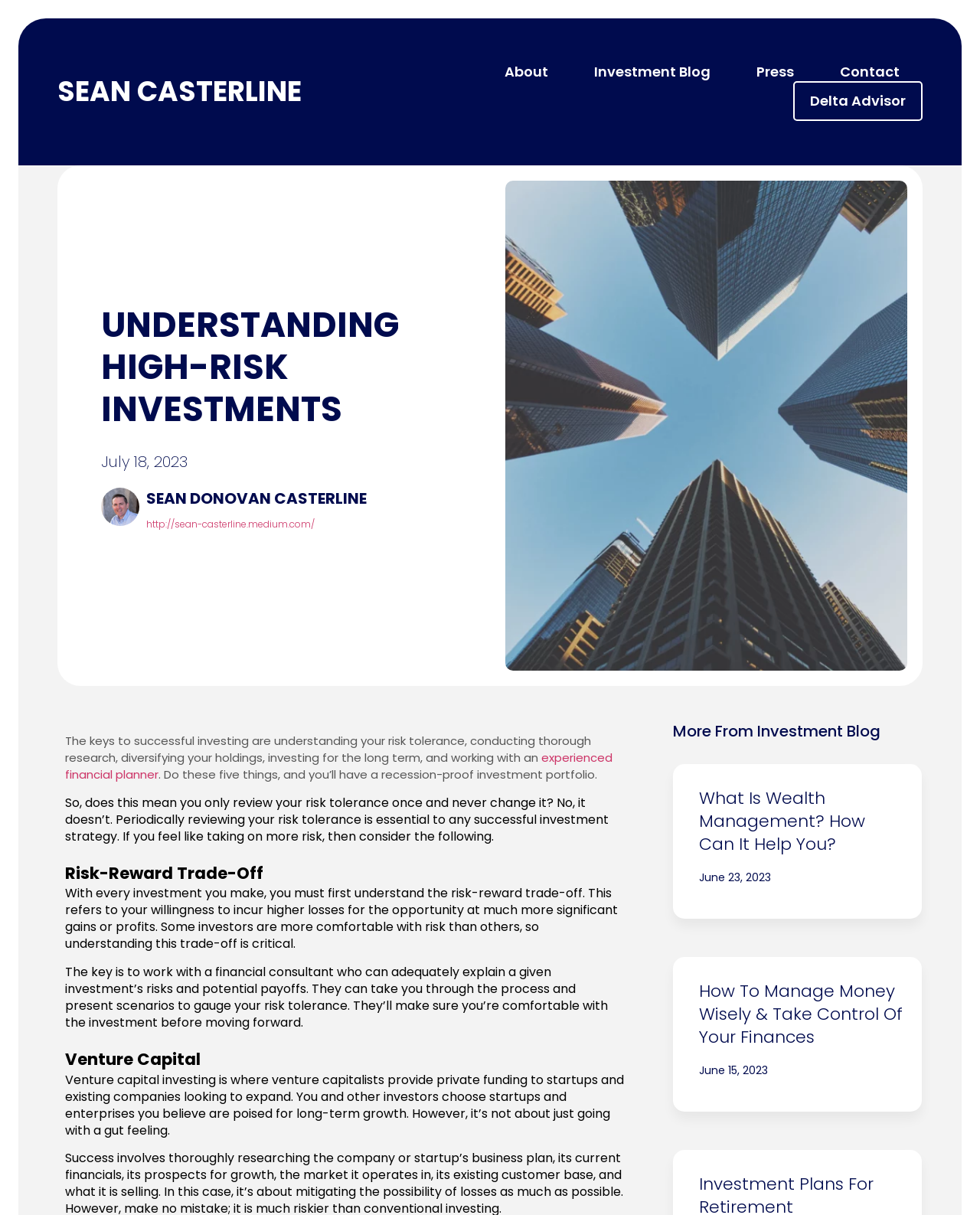Detail the features and information presented on the webpage.

The webpage is about understanding high-risk investments, with a focus on Sean Casterline's expertise. At the top, there is a heading with Sean Casterline's name, followed by a navigation menu with links to "About", "Investment Blog", "Press", "Contact", and "Delta Advisor". 

Below the navigation menu, there is a large heading "UNDERSTANDING HIGH-RISK INVESTMENTS" and a timestamp "July 18, 2023". Next to the timestamp is an image of Sean Donovan Casterline. 

To the right of the image, there is a heading "SEAN DONOVAN CASTERLINE" and a link to his Medium profile. Below this section, there is a large image of buildings, taking up most of the width of the page.

The main content of the page starts with a paragraph of text discussing the keys to successful investing, including understanding risk tolerance, conducting research, diversifying holdings, investing for the long term, and working with an experienced financial planner. 

The text is divided into sections with headings, including "Risk-Reward Trade-Off", "Venture Capital", and "More From Investment Blog". Each section provides information and guidance on high-risk investments, with a focus on understanding risk tolerance and working with a financial consultant.

At the bottom of the page, there are two article previews with headings, "What Is Wealth Management? How Can It Help You?" and "How To Manage Money Wisely & Take Control Of Your Finances", each with a link to the full article and a timestamp.